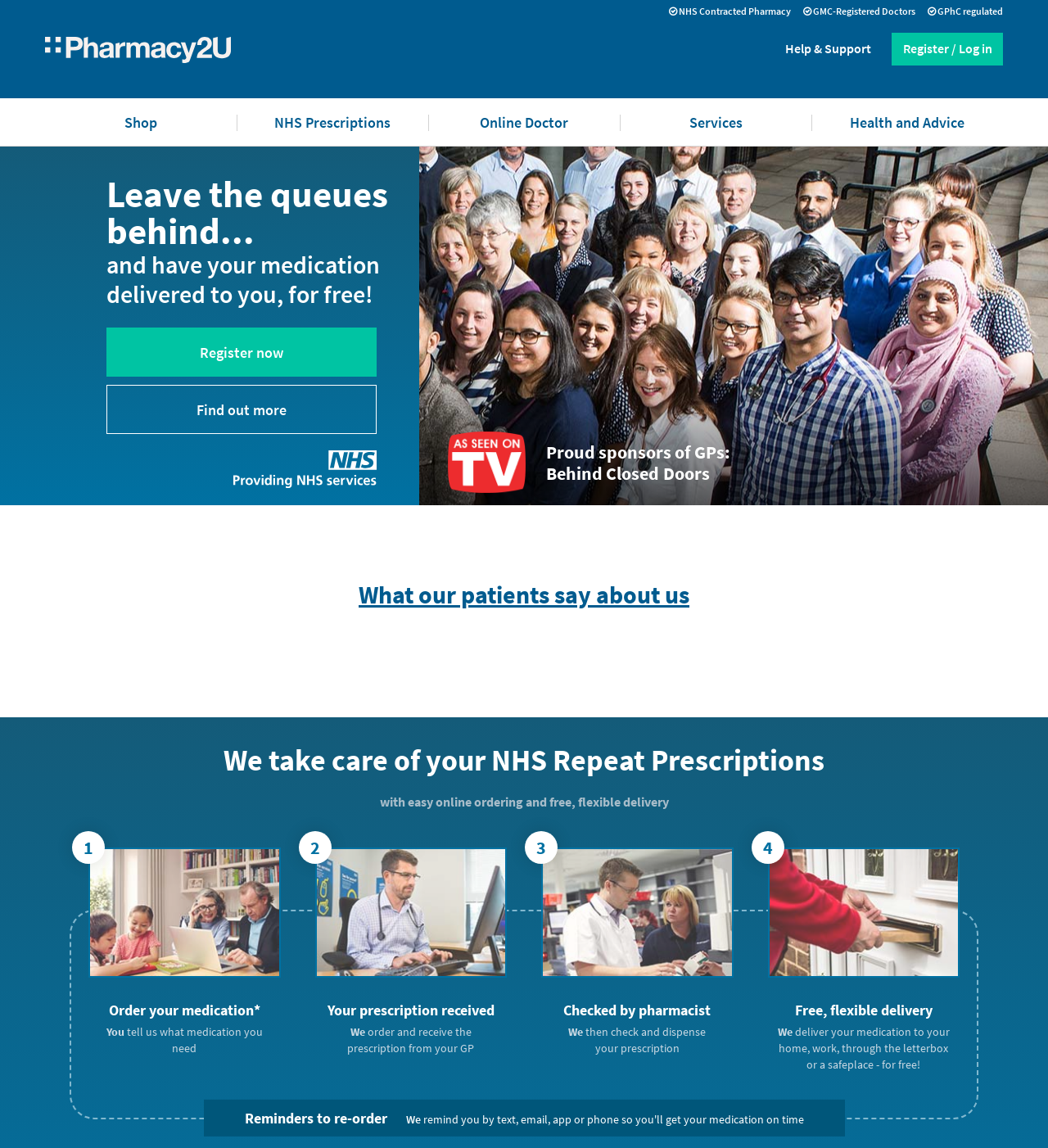Determine the bounding box coordinates of the section to be clicked to follow the instruction: "Get help from 'Online Doctor'". The coordinates should be given as four float numbers between 0 and 1, formatted as [left, top, right, bottom].

[0.409, 0.086, 0.591, 0.127]